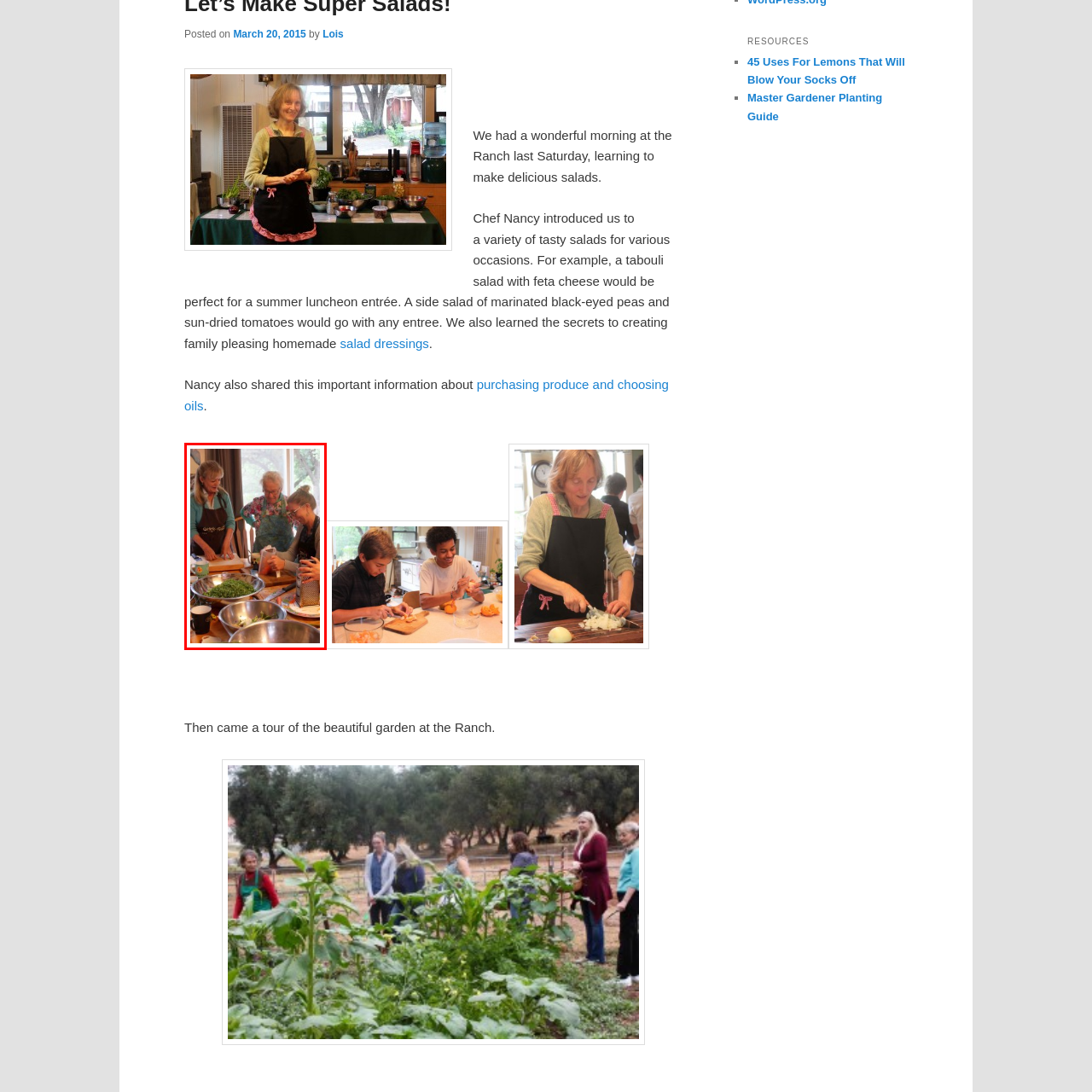Observe the image confined by the red frame and answer the question with a single word or phrase:
What is the younger woman doing?

Grating vegetables